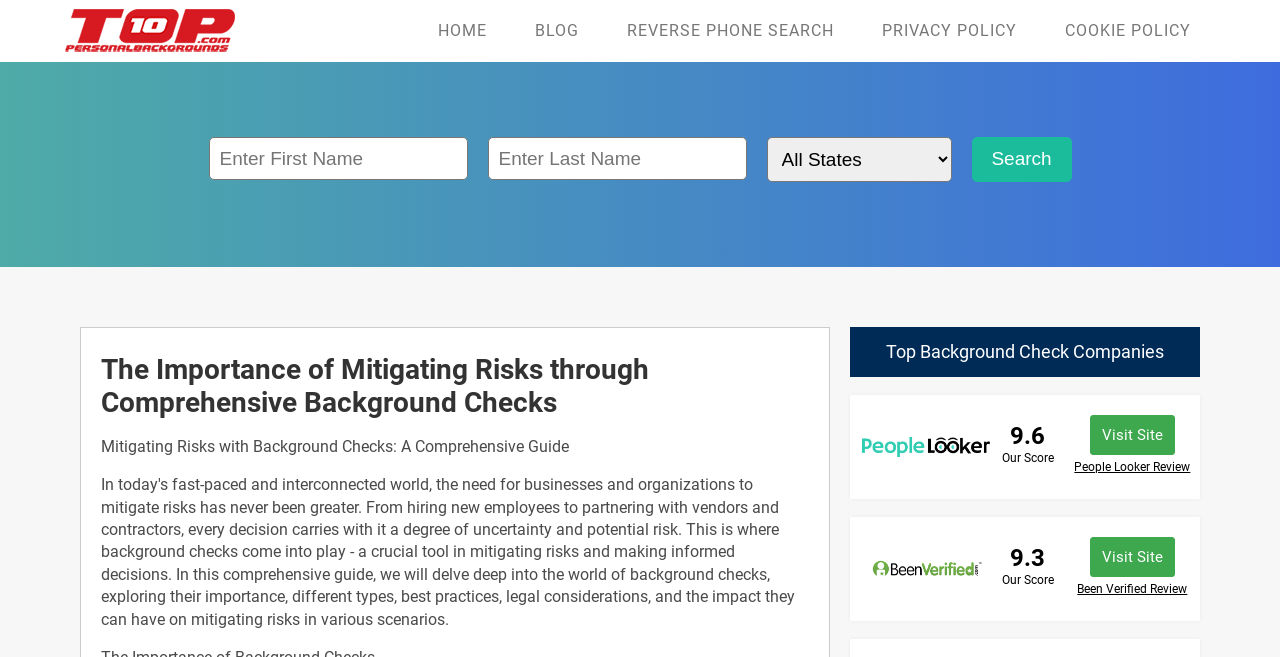Specify the bounding box coordinates of the element's region that should be clicked to achieve the following instruction: "Visit the homepage". The bounding box coordinates consist of four float numbers between 0 and 1, in the format [left, top, right, bottom].

[0.323, 0.0, 0.399, 0.094]